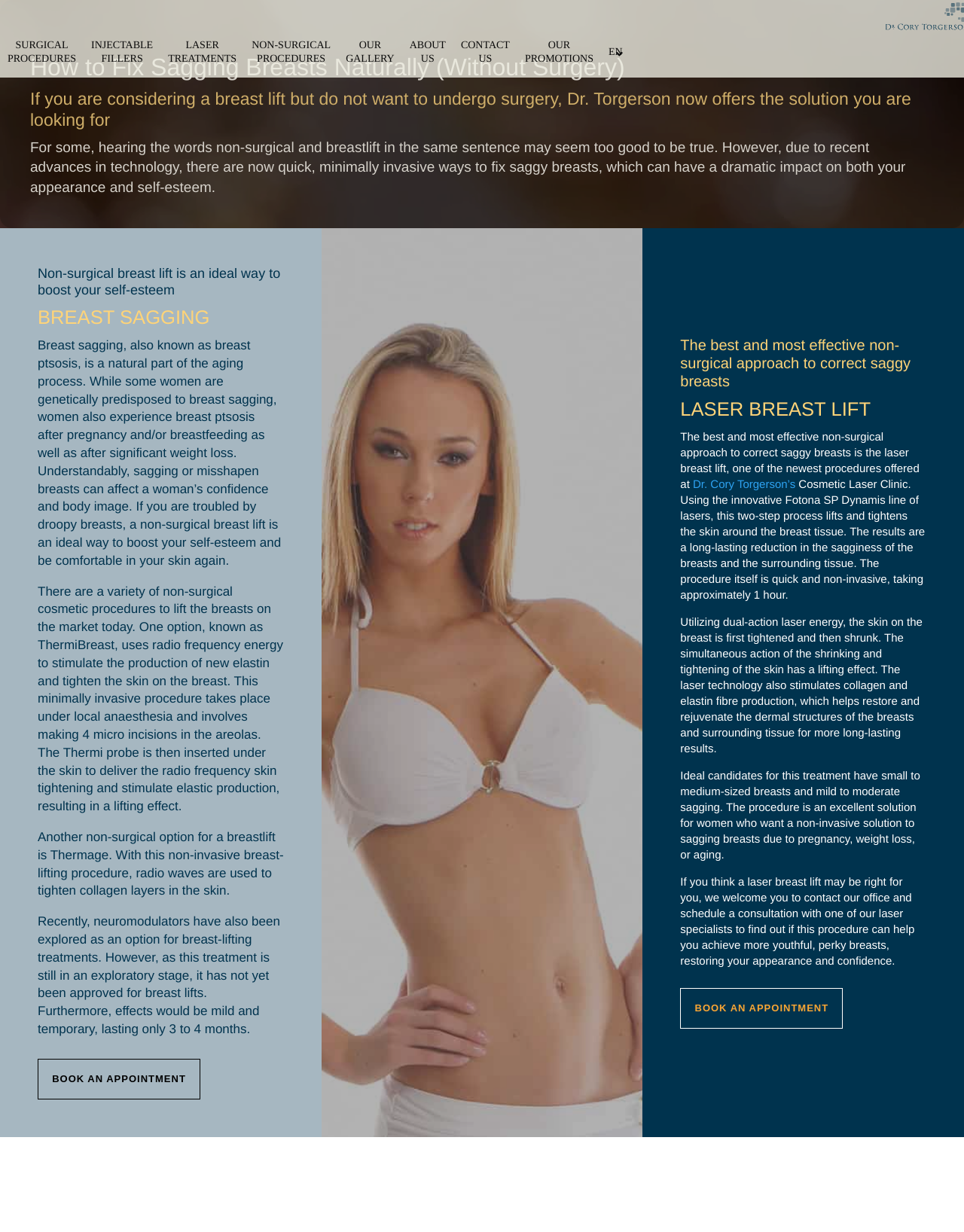Find the bounding box coordinates of the element's region that should be clicked in order to follow the given instruction: "Click the BOOK AN APPOINTMENT $ button". The coordinates should consist of four float numbers between 0 and 1, i.e., [left, top, right, bottom].

[0.706, 0.802, 0.874, 0.835]